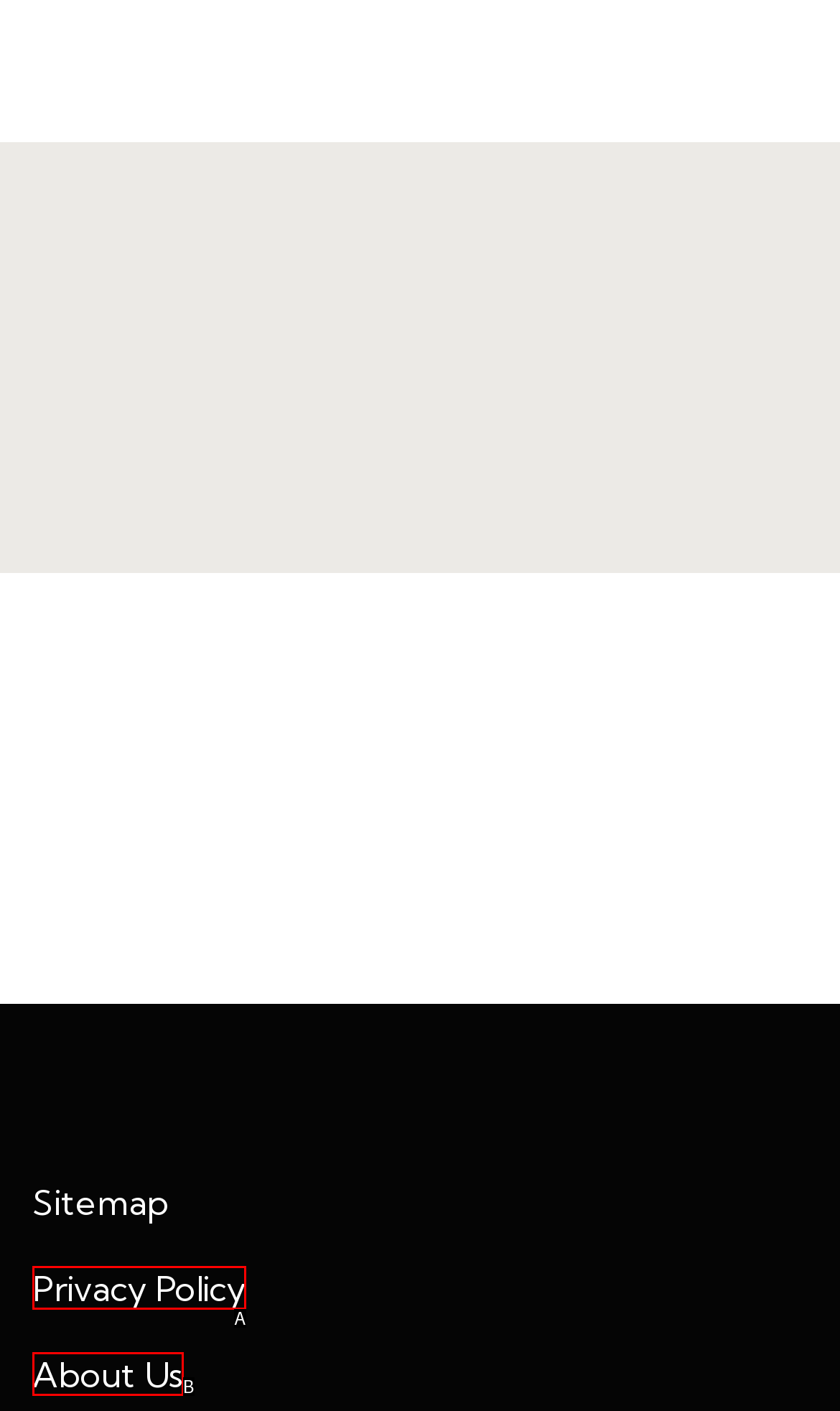Choose the UI element that best aligns with the description: About Us
Respond with the letter of the chosen option directly.

B